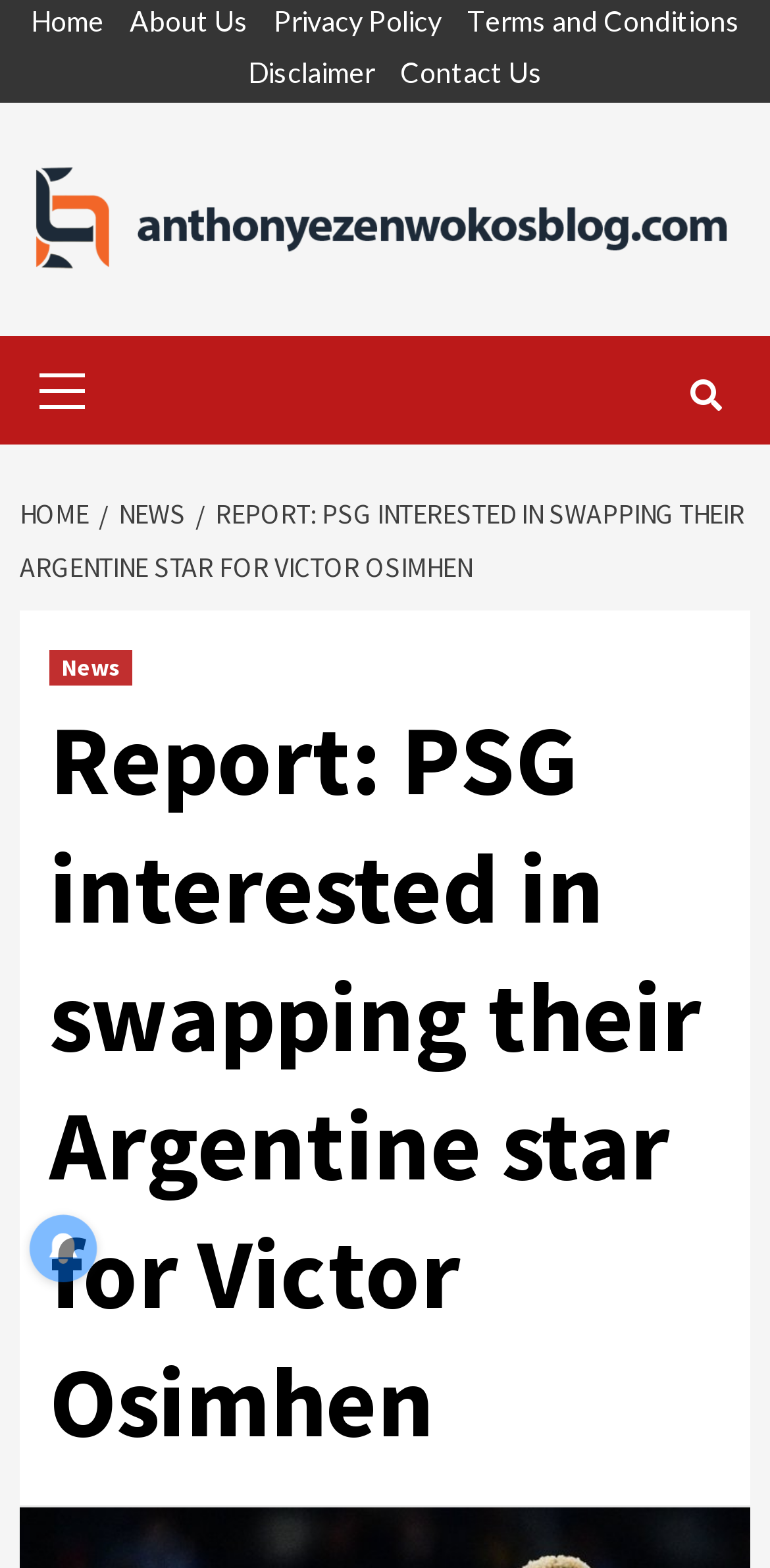Locate the bounding box coordinates of the item that should be clicked to fulfill the instruction: "view disclaimer".

[0.296, 0.034, 0.486, 0.066]